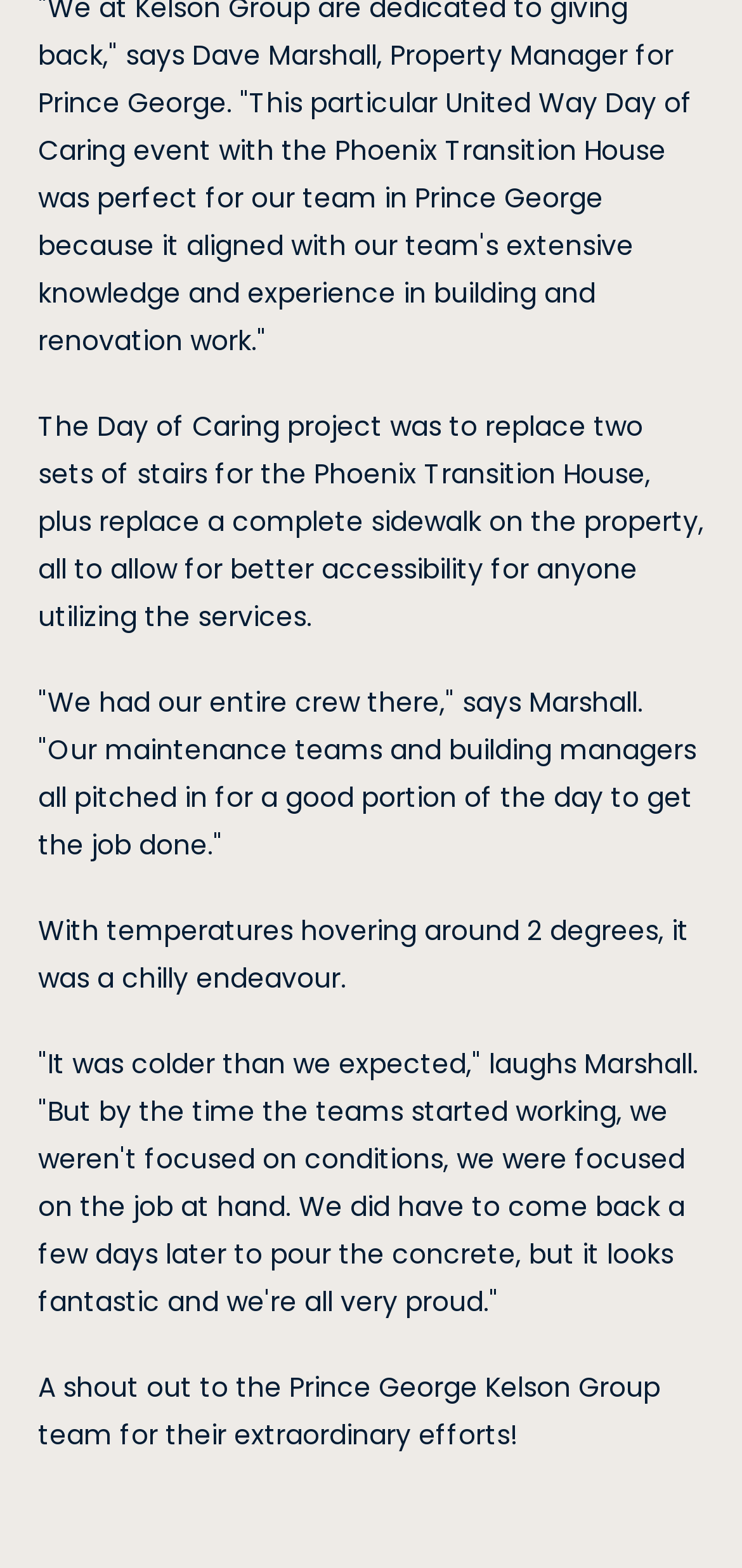Locate the bounding box of the UI element based on this description: "News". Provide four float numbers between 0 and 1 as [left, top, right, bottom].

[0.396, 0.267, 0.447, 0.291]